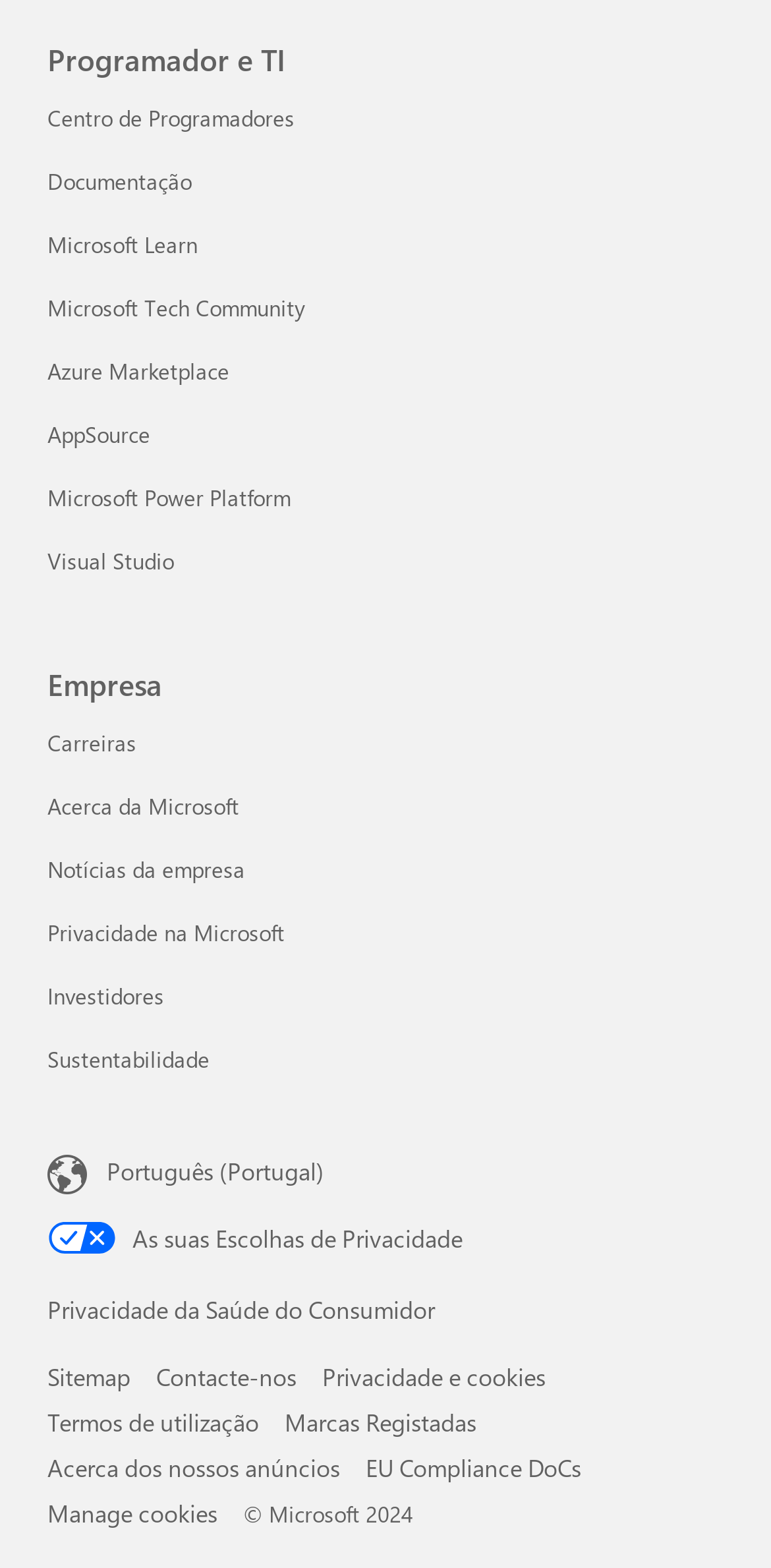Please identify the bounding box coordinates of the clickable element to fulfill the following instruction: "Click the 'Search Part' button". The coordinates should be four float numbers between 0 and 1, i.e., [left, top, right, bottom].

None